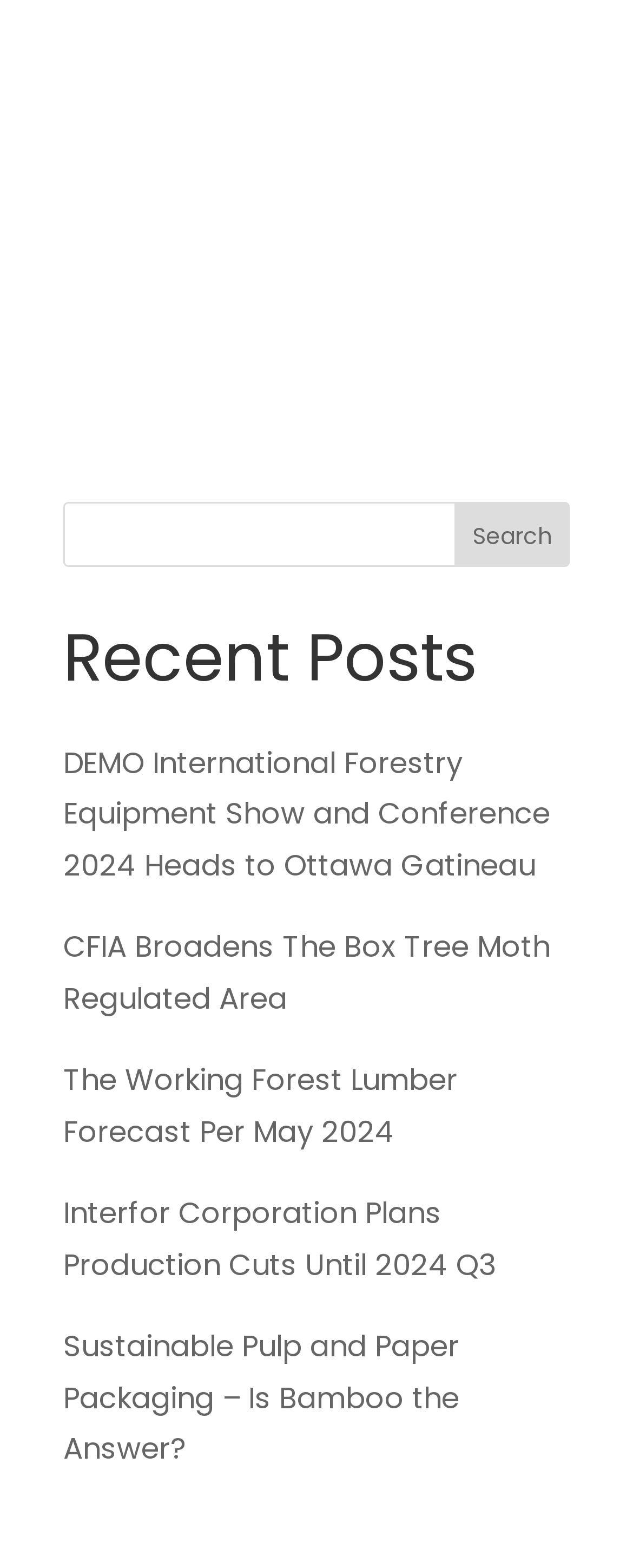Identify the bounding box coordinates for the UI element described as follows: parent_node: Search name="s". Use the format (top-left x, top-left y, bottom-right x, bottom-right y) and ensure all values are floating point numbers between 0 and 1.

[0.1, 0.32, 0.9, 0.361]